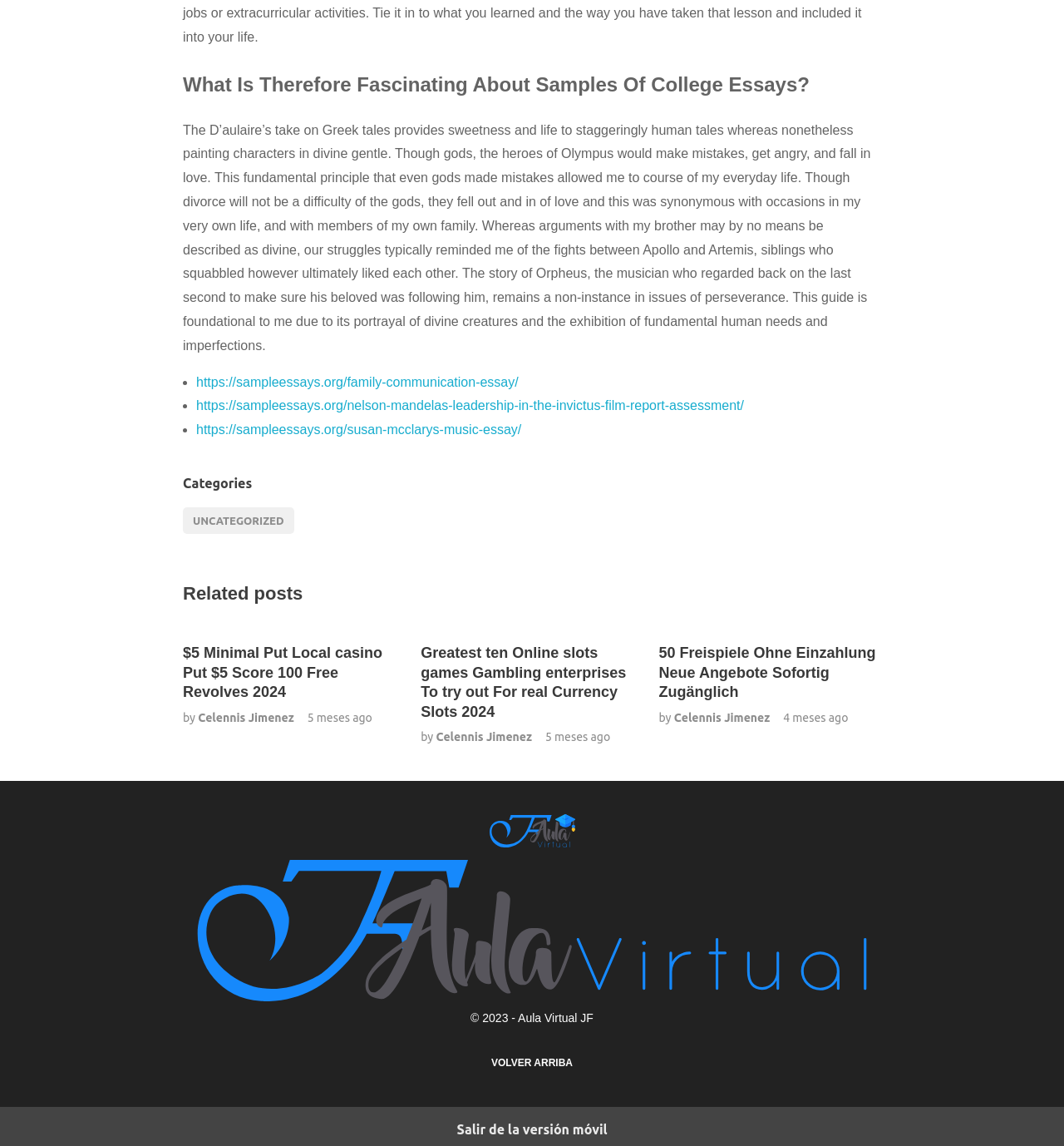Answer the question using only a single word or phrase: 
What is the category of the posts in the footer section?

UNCATEGORIZED